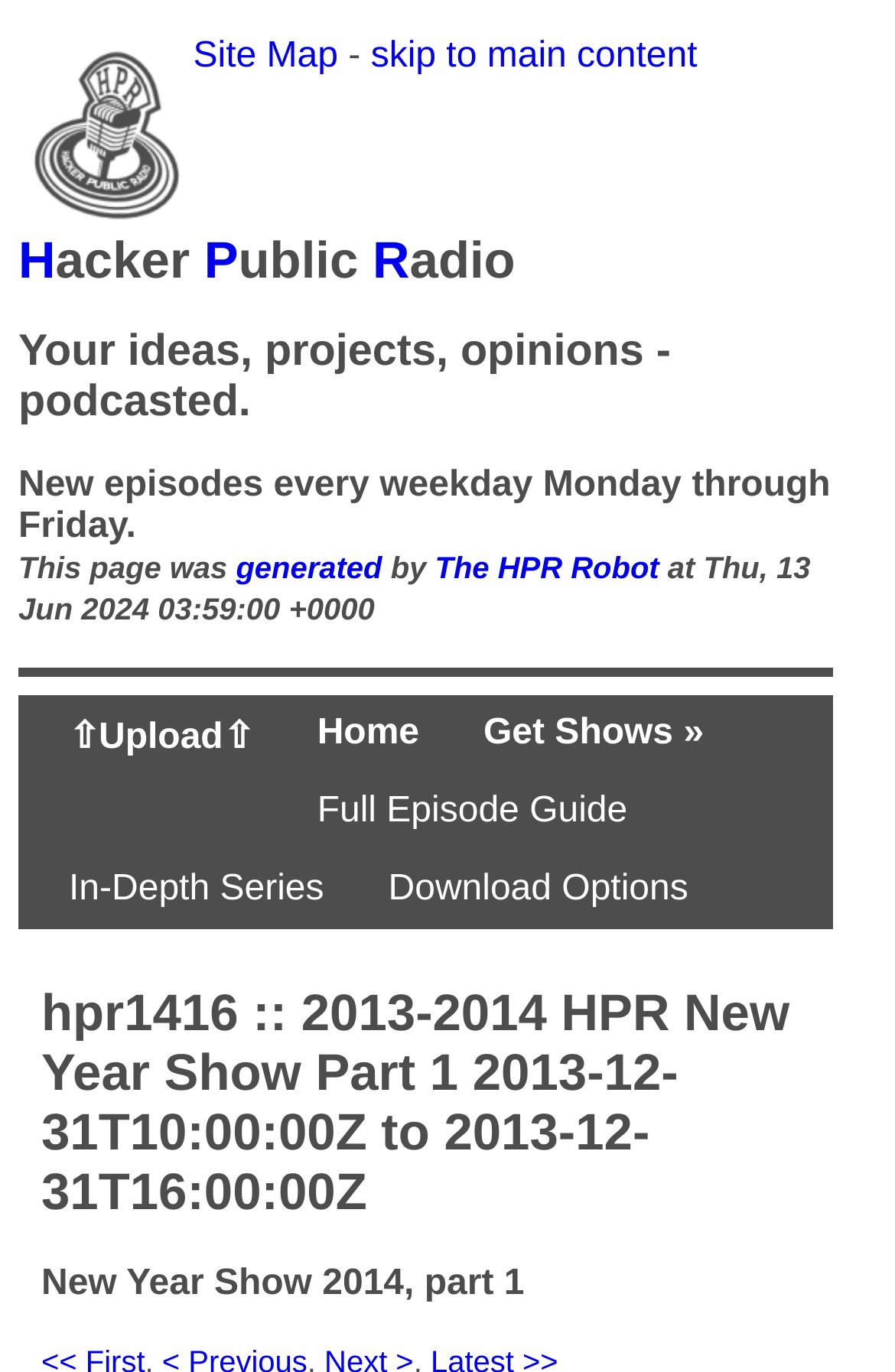Please pinpoint the bounding box coordinates for the region I should click to adhere to this instruction: "Click on the 'Site Map' link".

[0.216, 0.027, 0.378, 0.055]